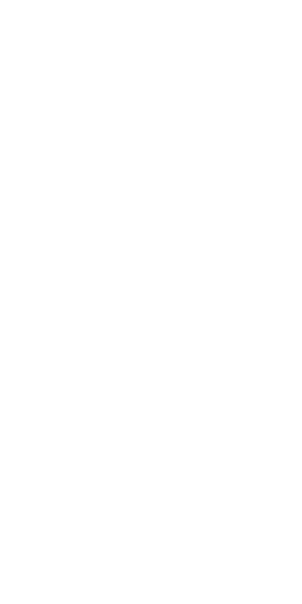Elaborate on the image by describing it in detail.

The image depicts a sleek logo associated with "Powered by Cookiebot." This logo is typically featured on websites that prioritize user privacy and compliance with cookies regulations. Cookiebot provides tools for managing user consent for data collection and helps website owners adhere to laws such as GDPR. The image is designed to be modern and minimalist, fitting seamlessly into web designs while effectively communicating the website's commitment to transparency and user control over their data.